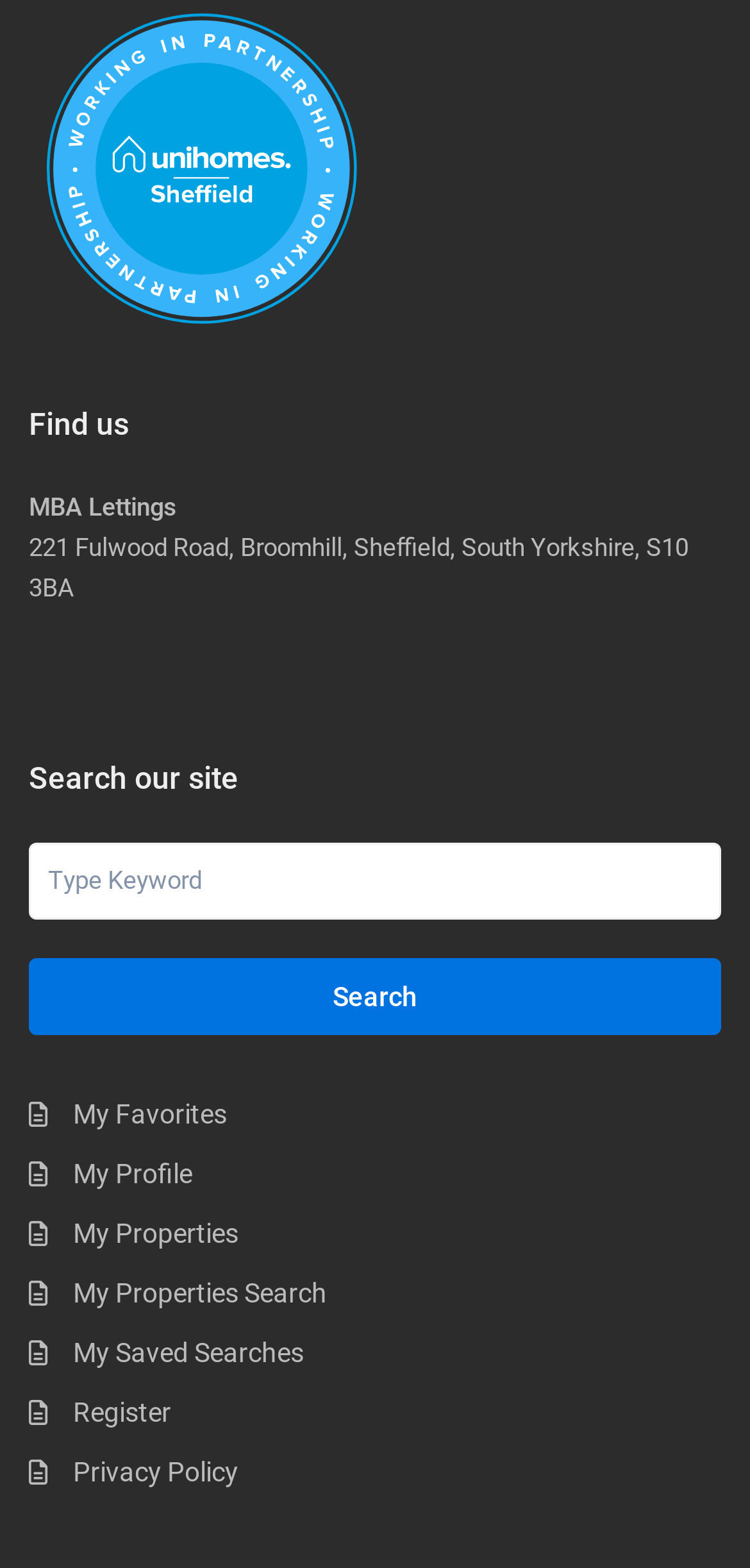Locate the bounding box coordinates of the element to click to perform the following action: 'Click Search'. The coordinates should be given as four float values between 0 and 1, in the form of [left, top, right, bottom].

[0.039, 0.61, 0.961, 0.66]